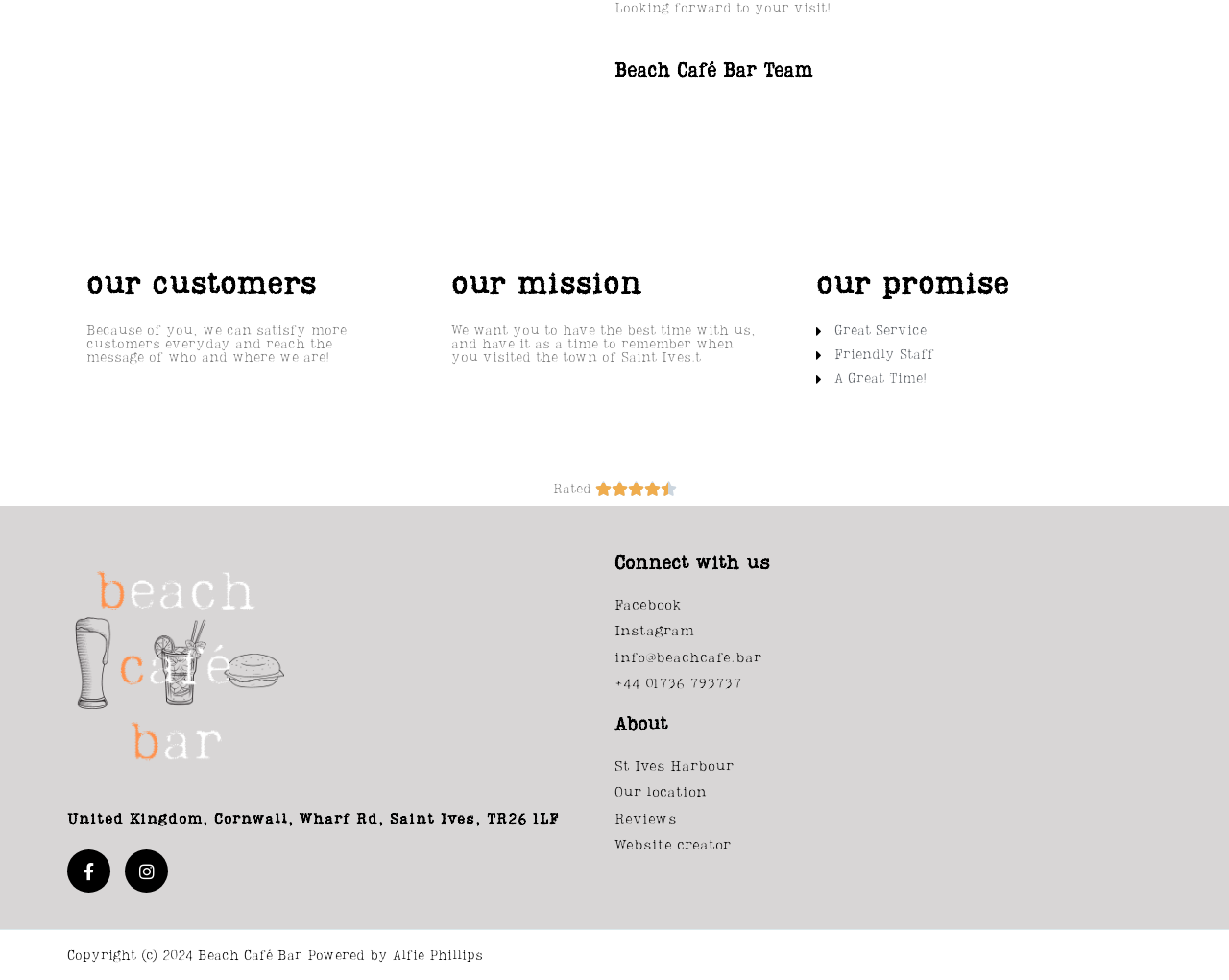Specify the bounding box coordinates (top-left x, top-left y, bottom-right x, bottom-right y) of the UI element in the screenshot that matches this description: Instagram

[0.5, 0.634, 0.945, 0.656]